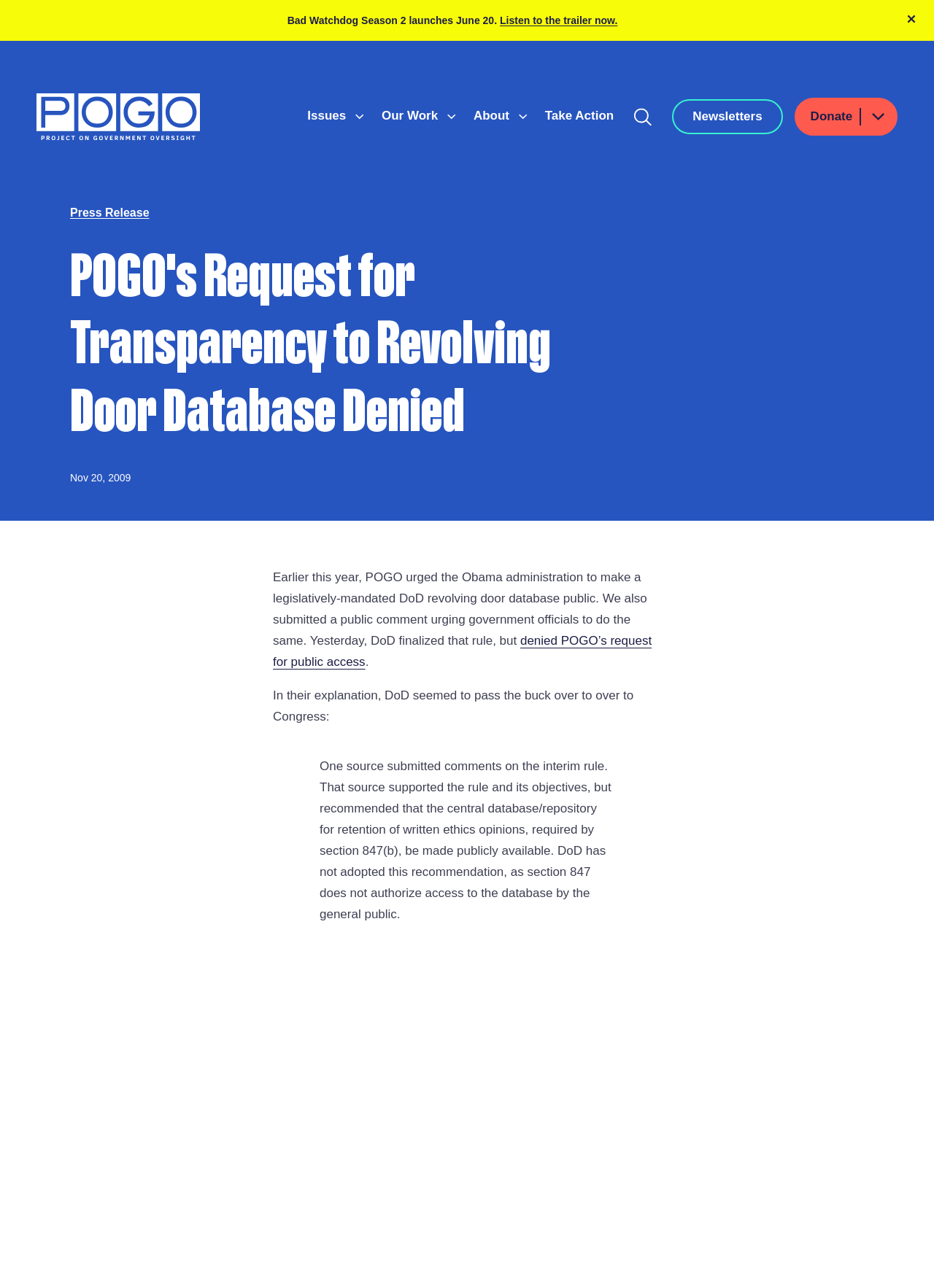Could you identify the text that serves as the heading for this webpage?

POGO's Request for Transparency to Revolving Door Database Denied